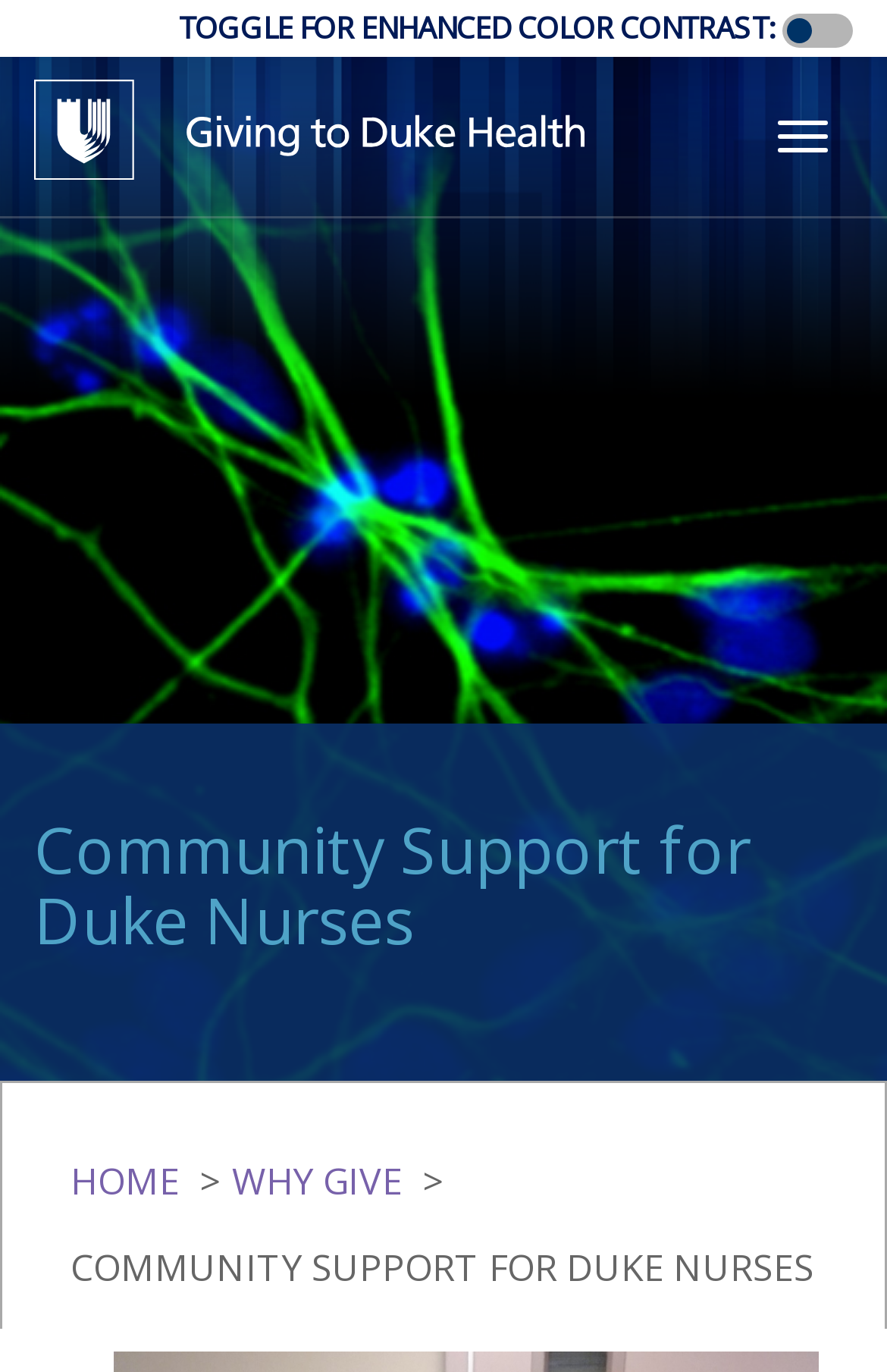Can you find and generate the webpage's heading?

Community Support for Duke Nurses